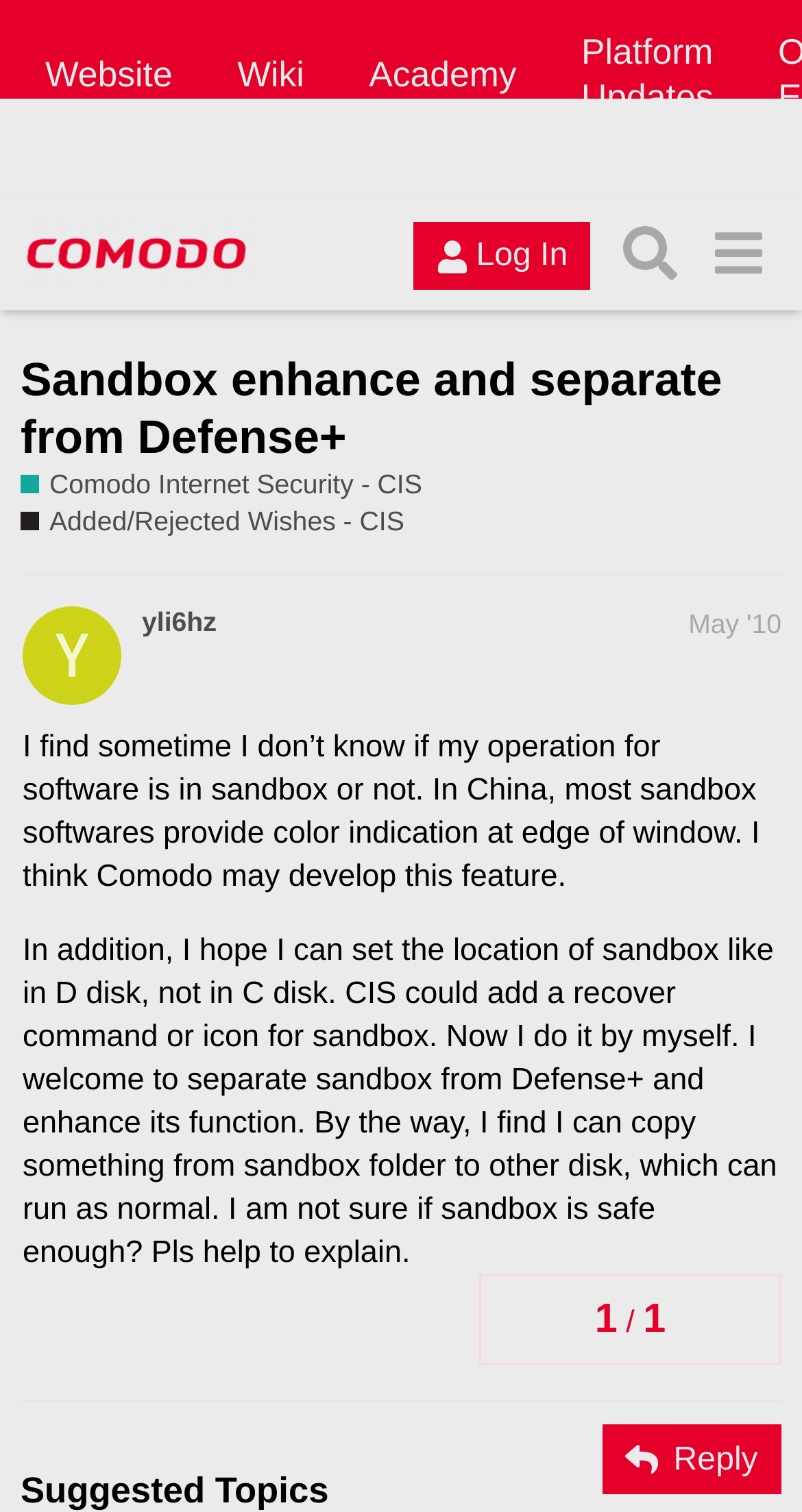Please determine the bounding box coordinates of the element's region to click in order to carry out the following instruction: "Like the post". The coordinates should be four float numbers between 0 and 1, i.e., [left, top, right, bottom].

[0.753, 0.863, 0.864, 0.915]